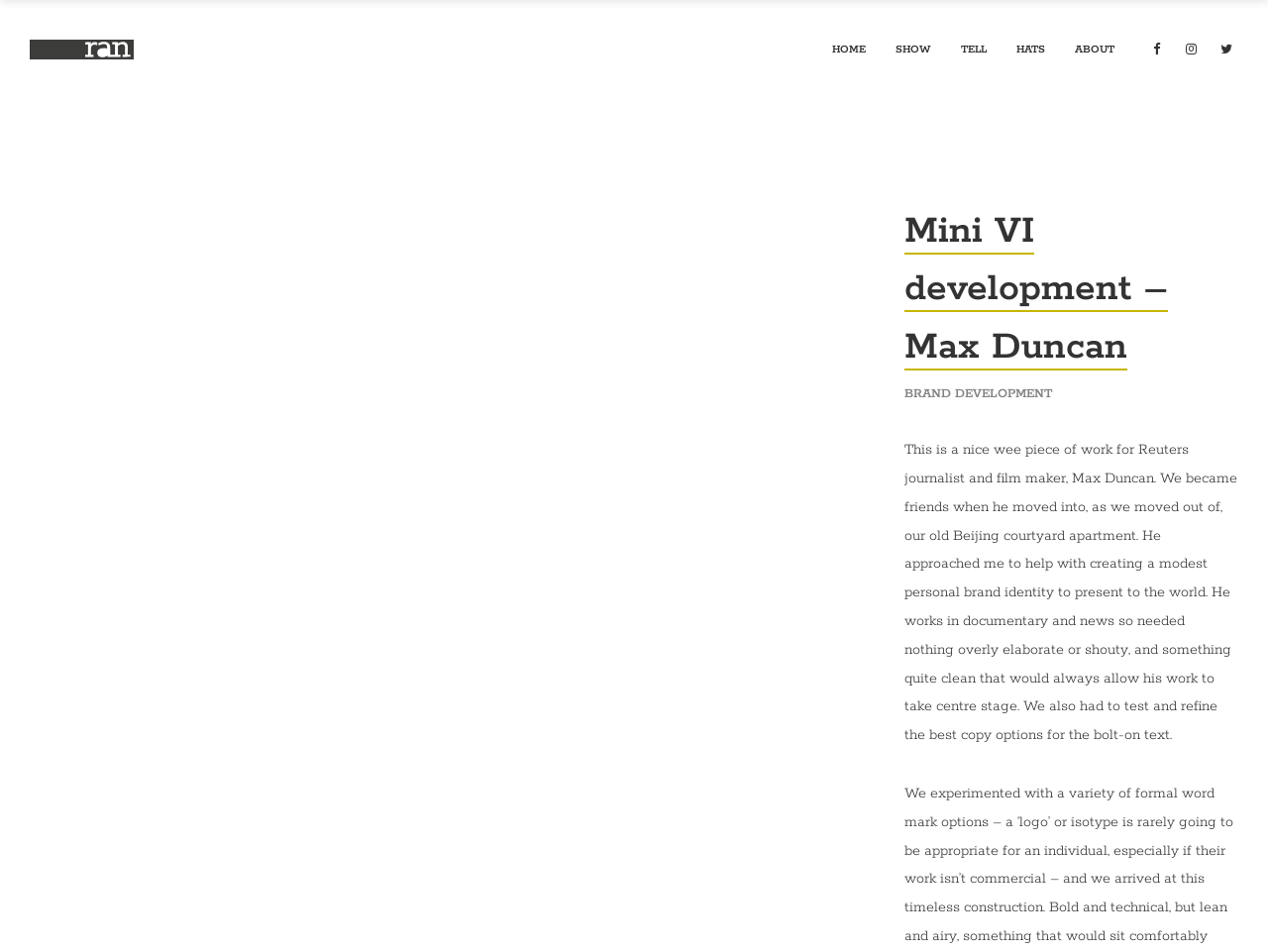Based on the provided description, "show", find the bounding box of the corresponding UI element in the screenshot.

[0.695, 0.035, 0.746, 0.069]